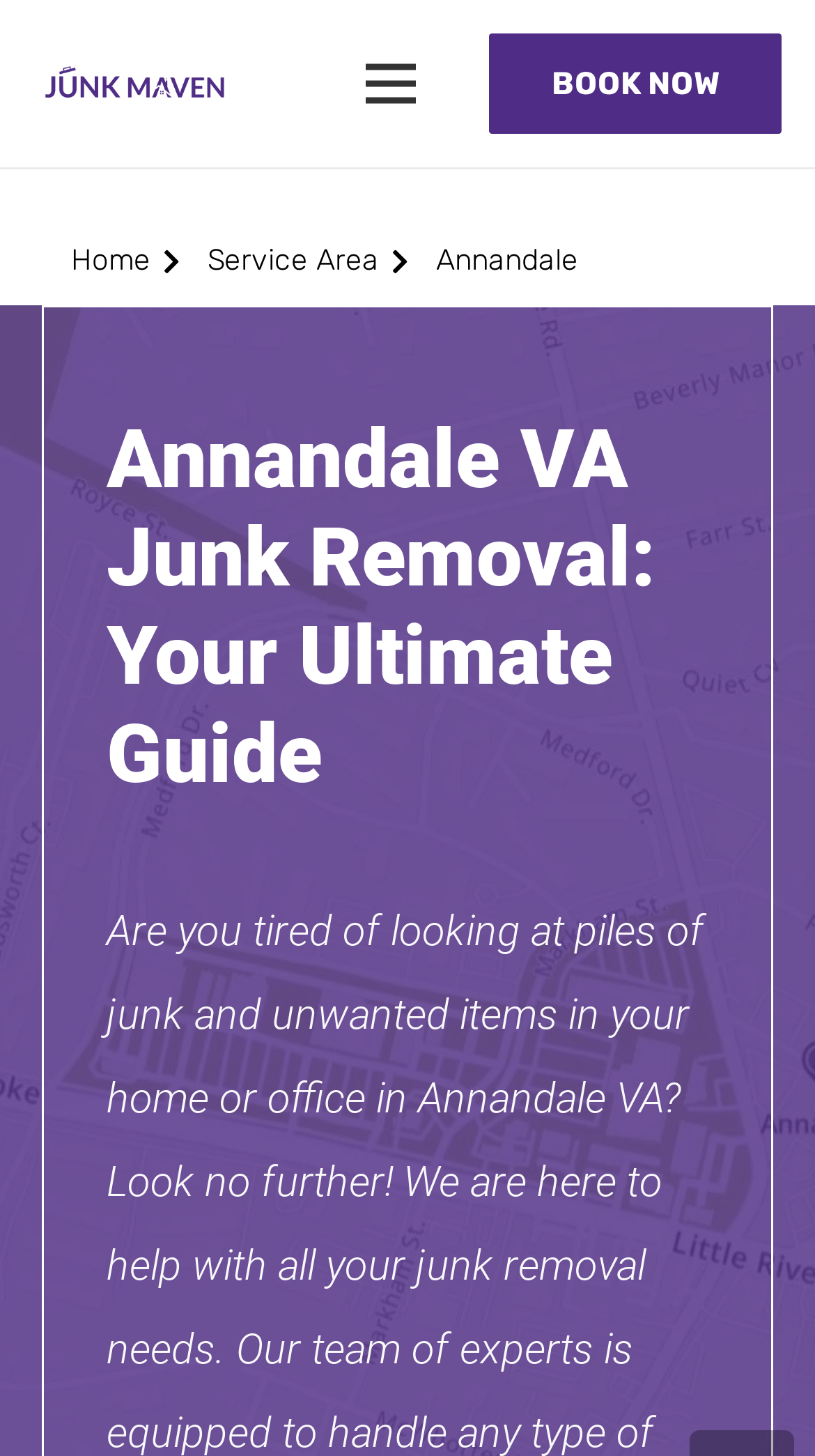Extract the bounding box coordinates for the UI element described as: "aria-label="Menu"".

[0.415, 0.022, 0.543, 0.093]